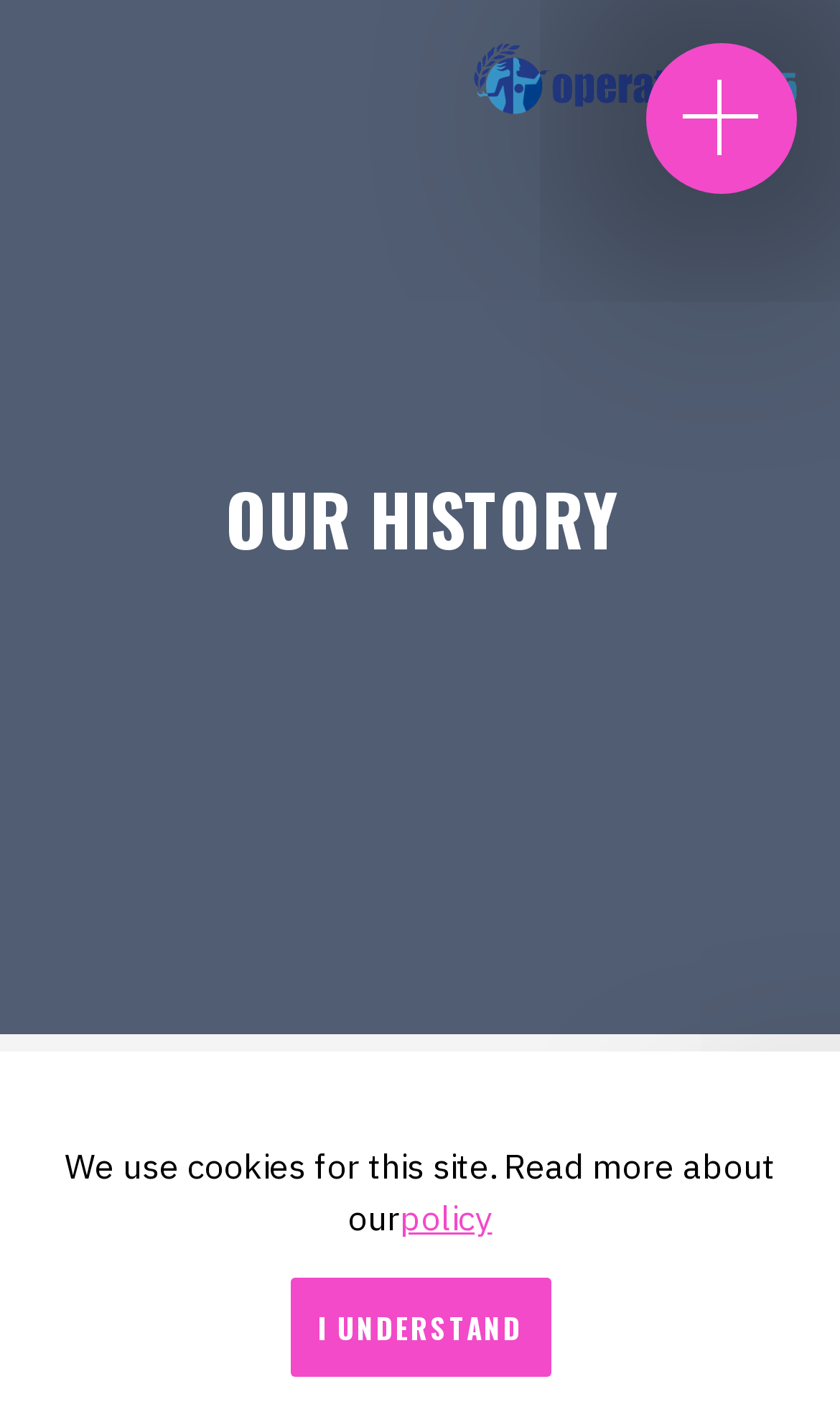Ascertain the bounding box coordinates for the UI element detailed here: "roly792". The coordinates should be provided as [left, top, right, bottom] with each value being a float between 0 and 1.

None